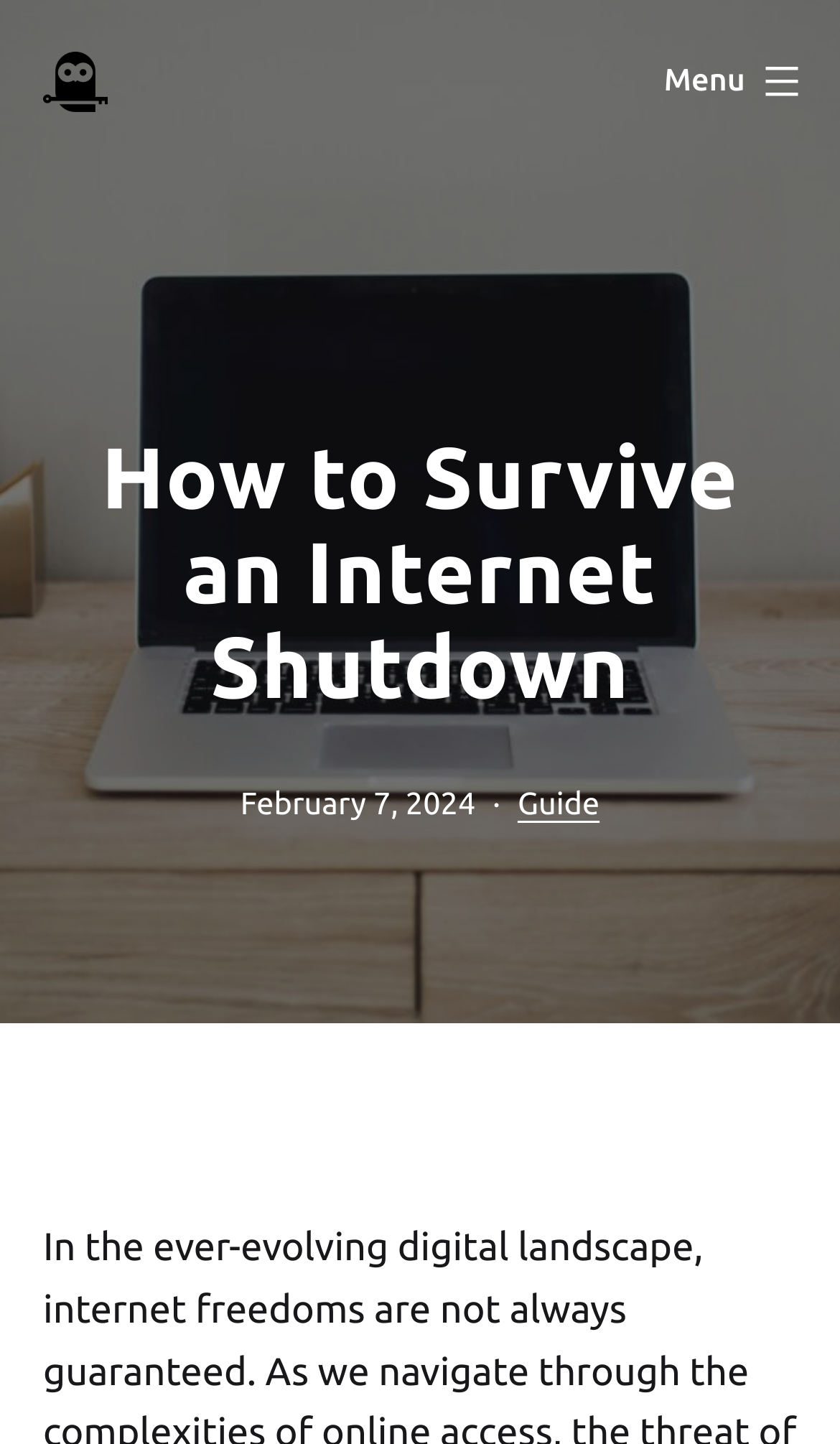What is the headline of the webpage?

How to Survive an Internet Shutdown